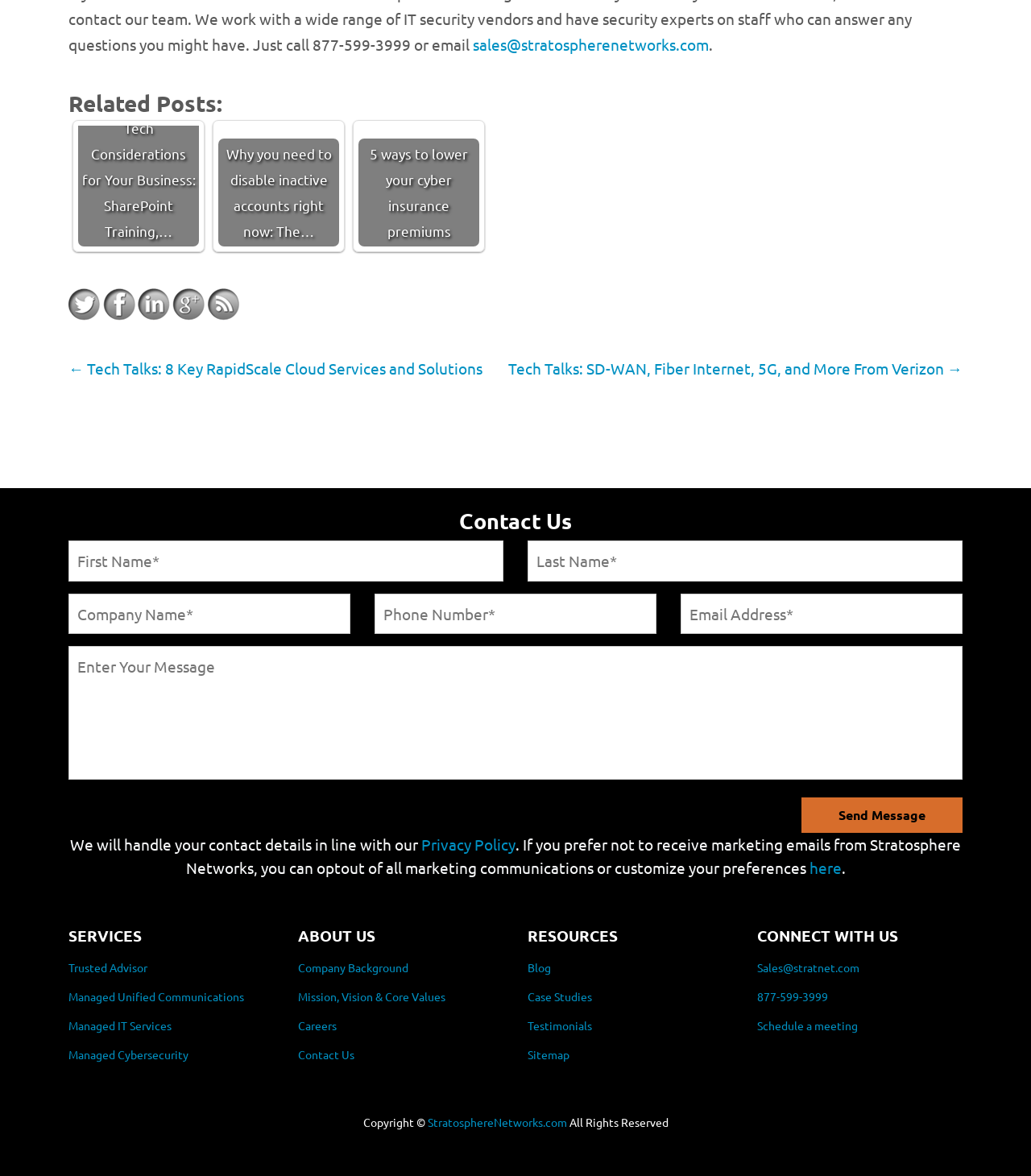Using the element description: "Managed Cybersecurity", determine the bounding box coordinates. The coordinates should be in the format [left, top, right, bottom], with values between 0 and 1.

[0.066, 0.891, 0.183, 0.903]